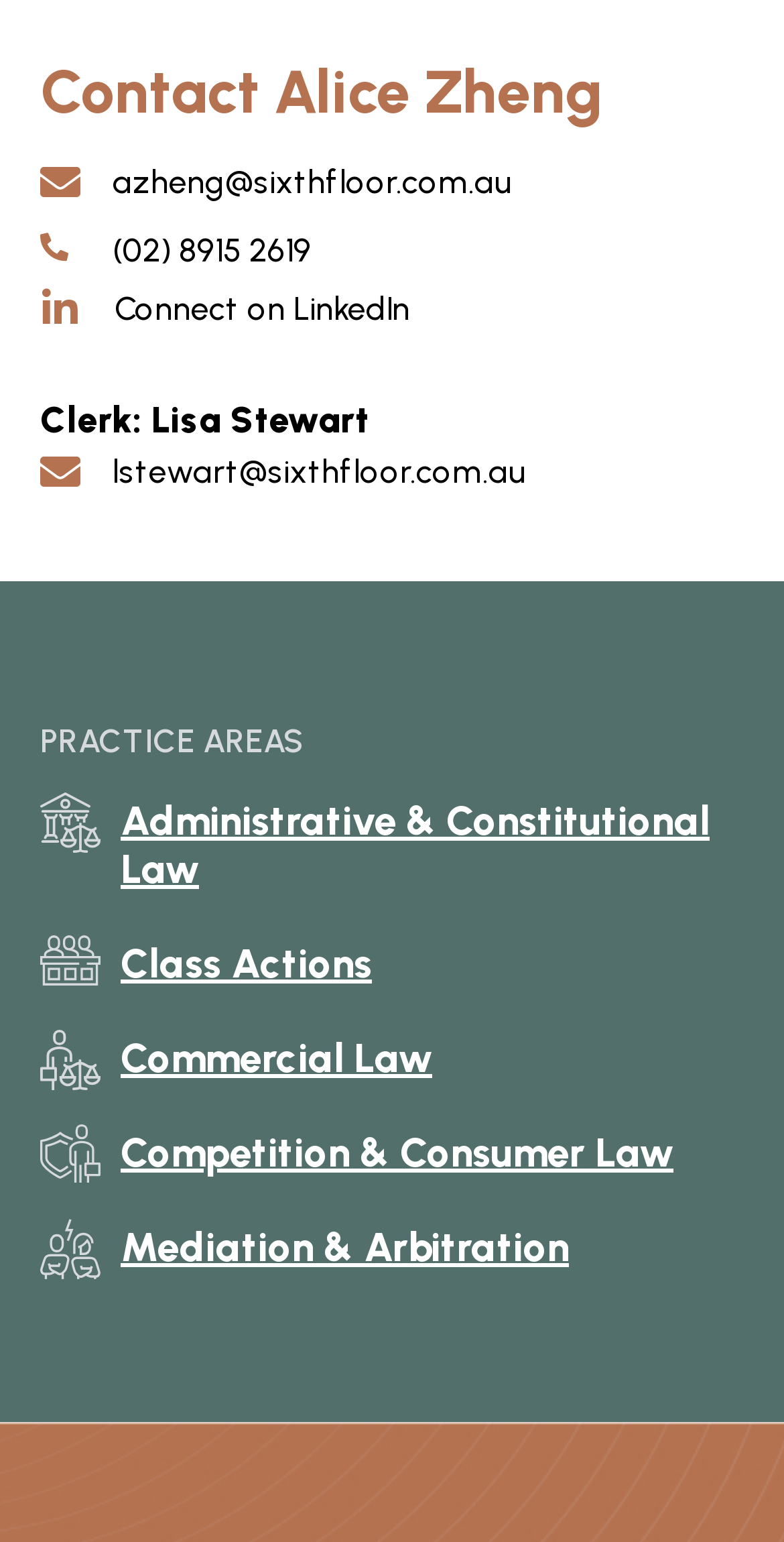Please mark the clickable region by giving the bounding box coordinates needed to complete this instruction: "View featured 4 equal boxed items".

None